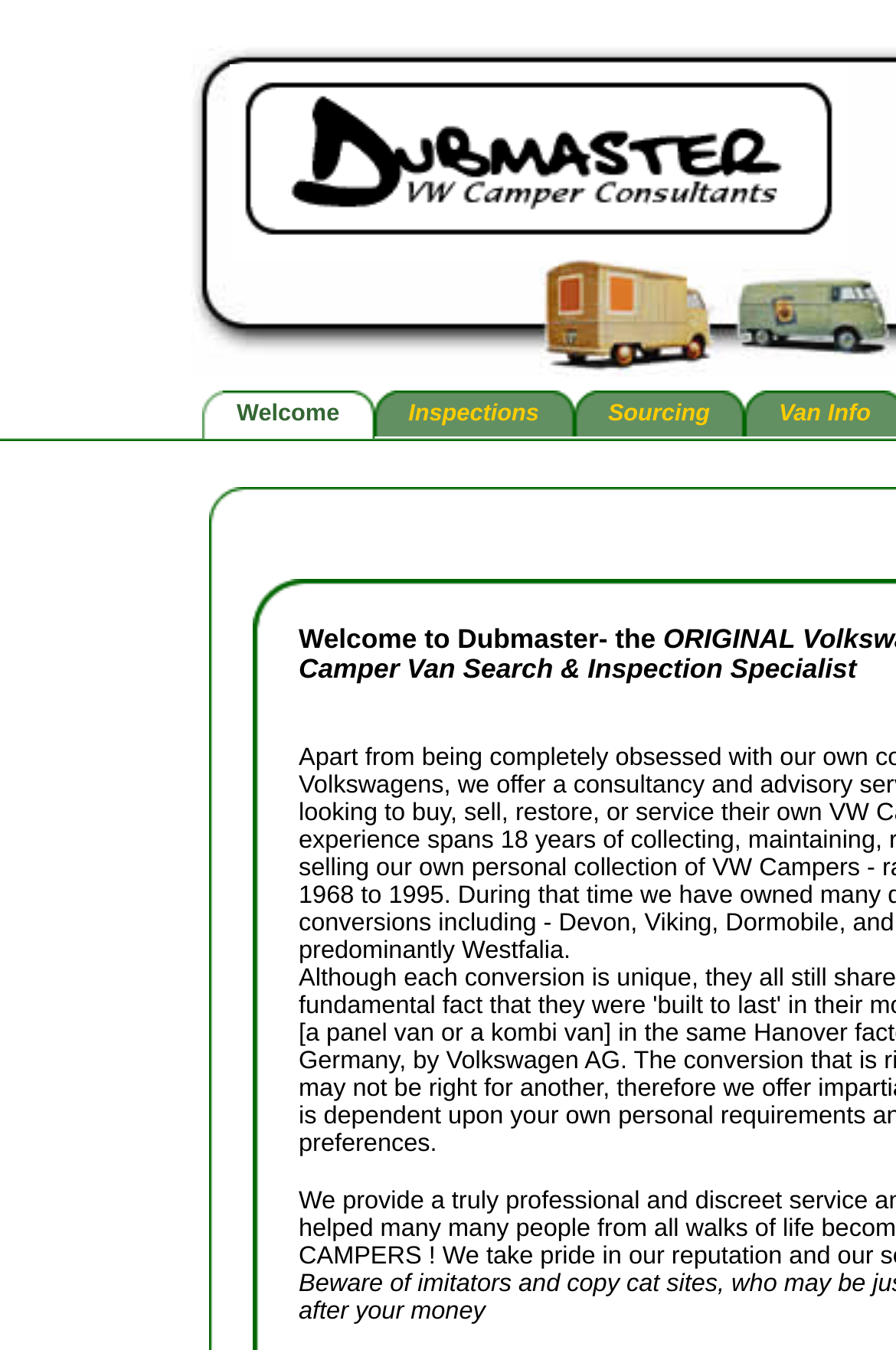Please find the top heading of the webpage and generate its text.

Welcome to Dubmaster- the ORIGINAL Volkswagen Camper Van Search & Inspection Specialist